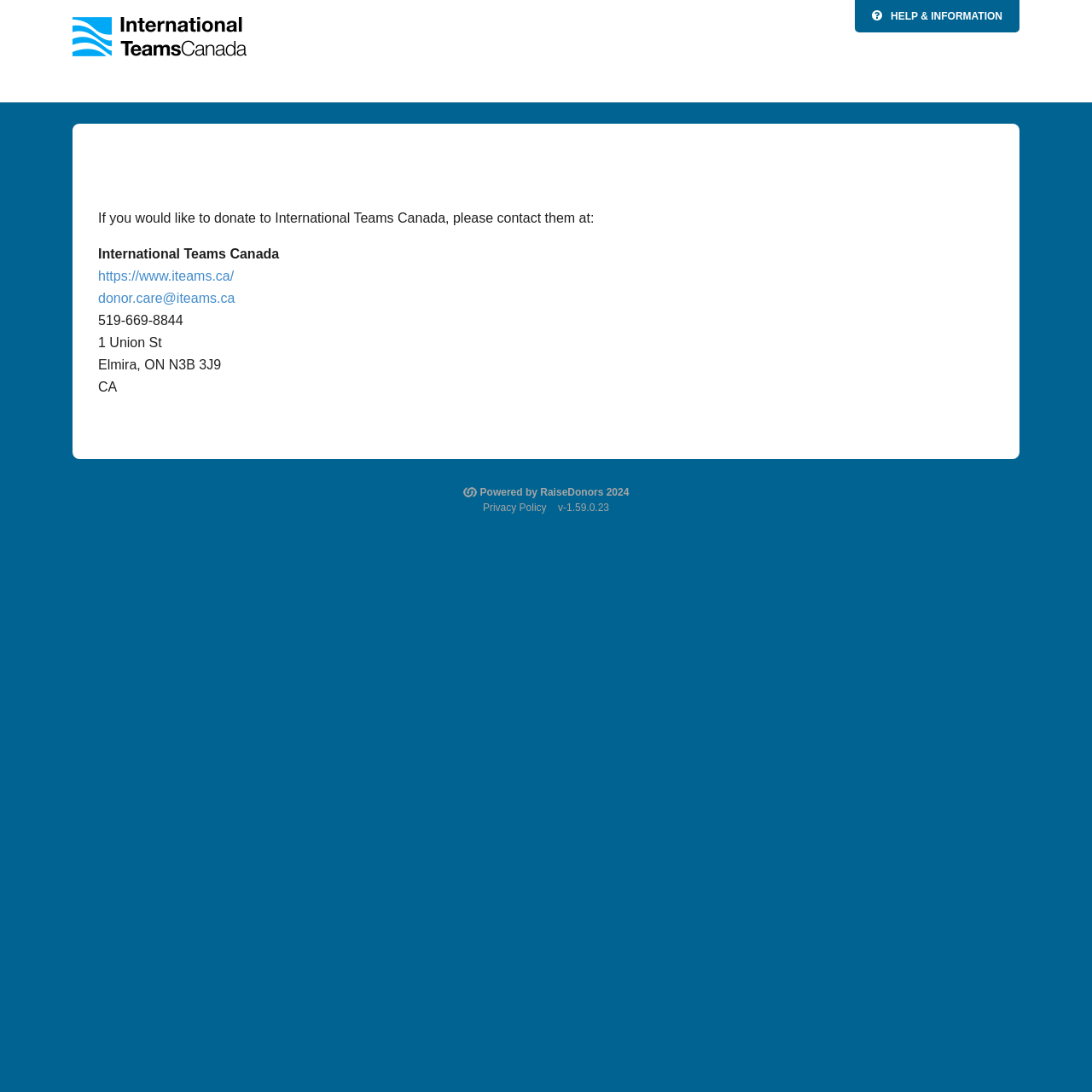Provide the bounding box coordinates for the UI element that is described as: "donor.care@iteams.ca".

[0.09, 0.267, 0.215, 0.28]